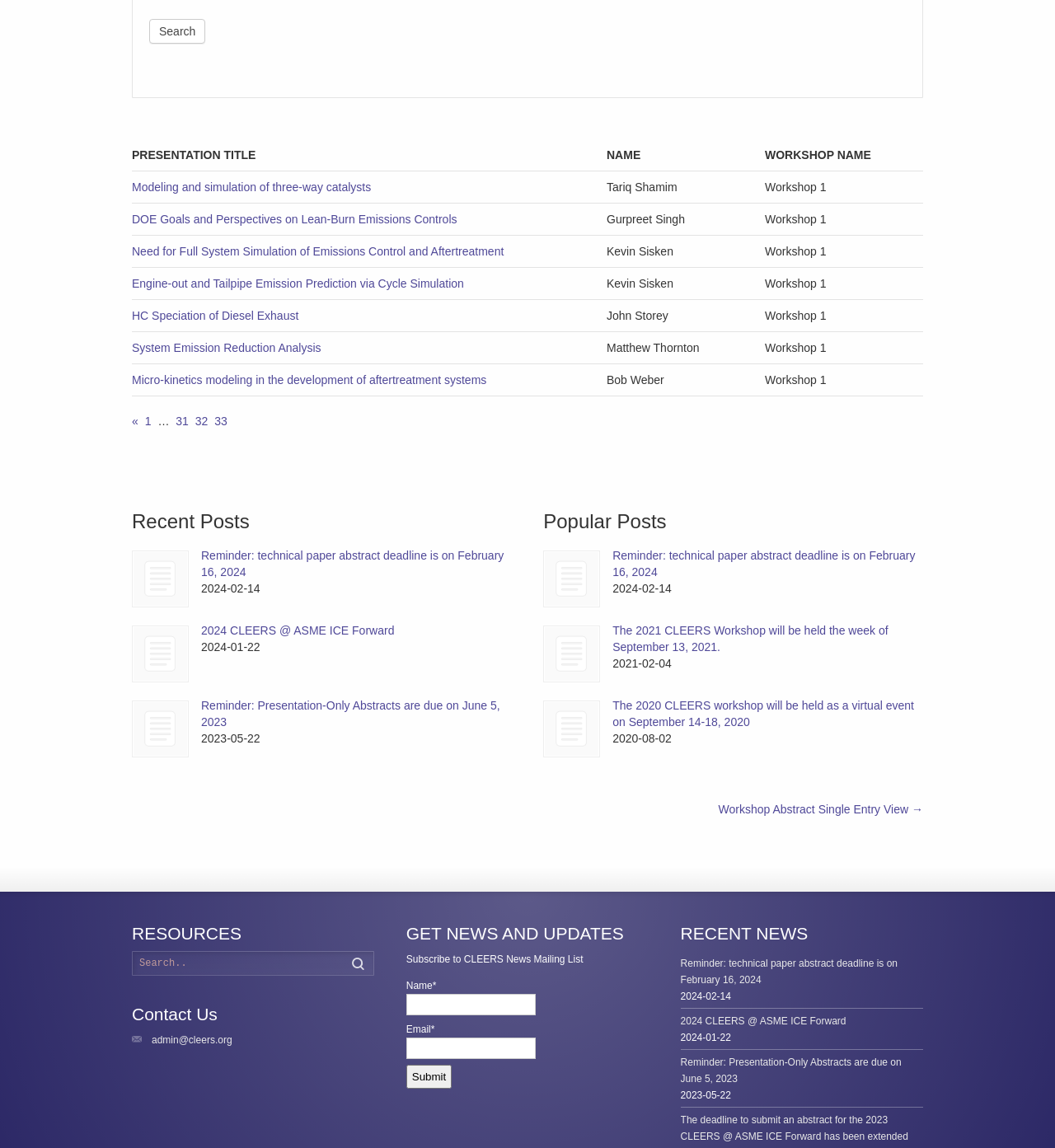Identify the bounding box coordinates for the UI element described as: "HC Speciation of Diesel Exhaust". The coordinates should be provided as four floats between 0 and 1: [left, top, right, bottom].

[0.125, 0.269, 0.283, 0.281]